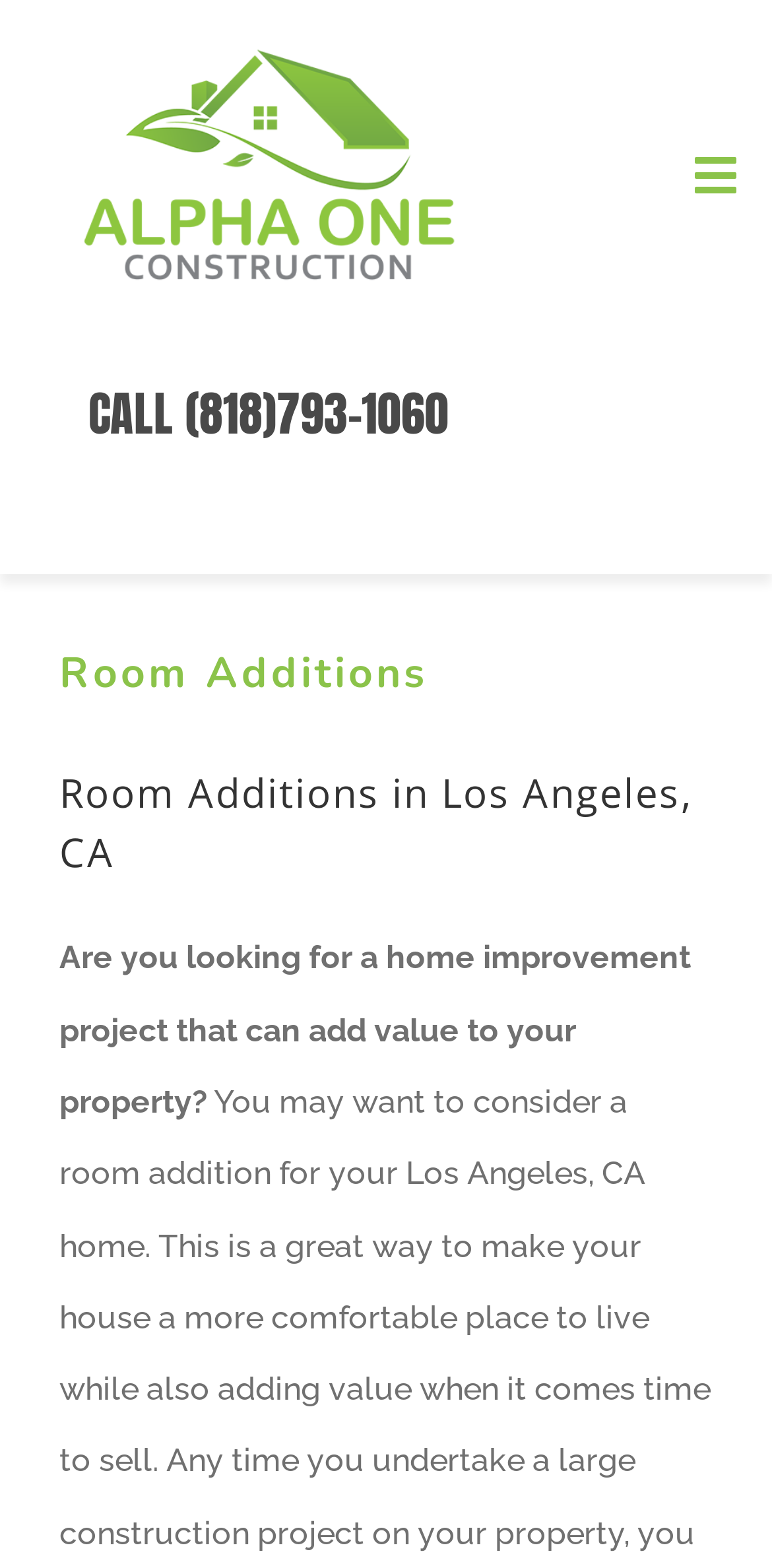Explain the webpage's layout and main content in detail.

The webpage is about room additions and home improvement projects, specifically in Los Angeles, CA. At the top left, there is a logo image and a link to "Alpha-One-Construction,-Inc". To the right of the logo, there is a navigation menu with a toggle button. 

Below the navigation menu, there are two columns of links. The left column has links to various home improvement services, including energy efficiency, solar systems, roofing, windows and doors replacement, exterior paint, insulation, artificial turf, tankless, HVAC, and more. The right column has links to new construction, foundation retrofit, room additions, kitchen remodeling, bathroom remodeling, landscape, patios and decks, hardscape, driveway and sidewalks construction, and fire and water damage restoration.

In the middle of the page, there is a call-to-action link to "CALL (818)793-1060". Below this link, there are three headings: "Room Additions", "Room Additions in Los Angeles, CA", and a paragraph of text that reads "Are you looking for a home improvement project that can add value to your property?"